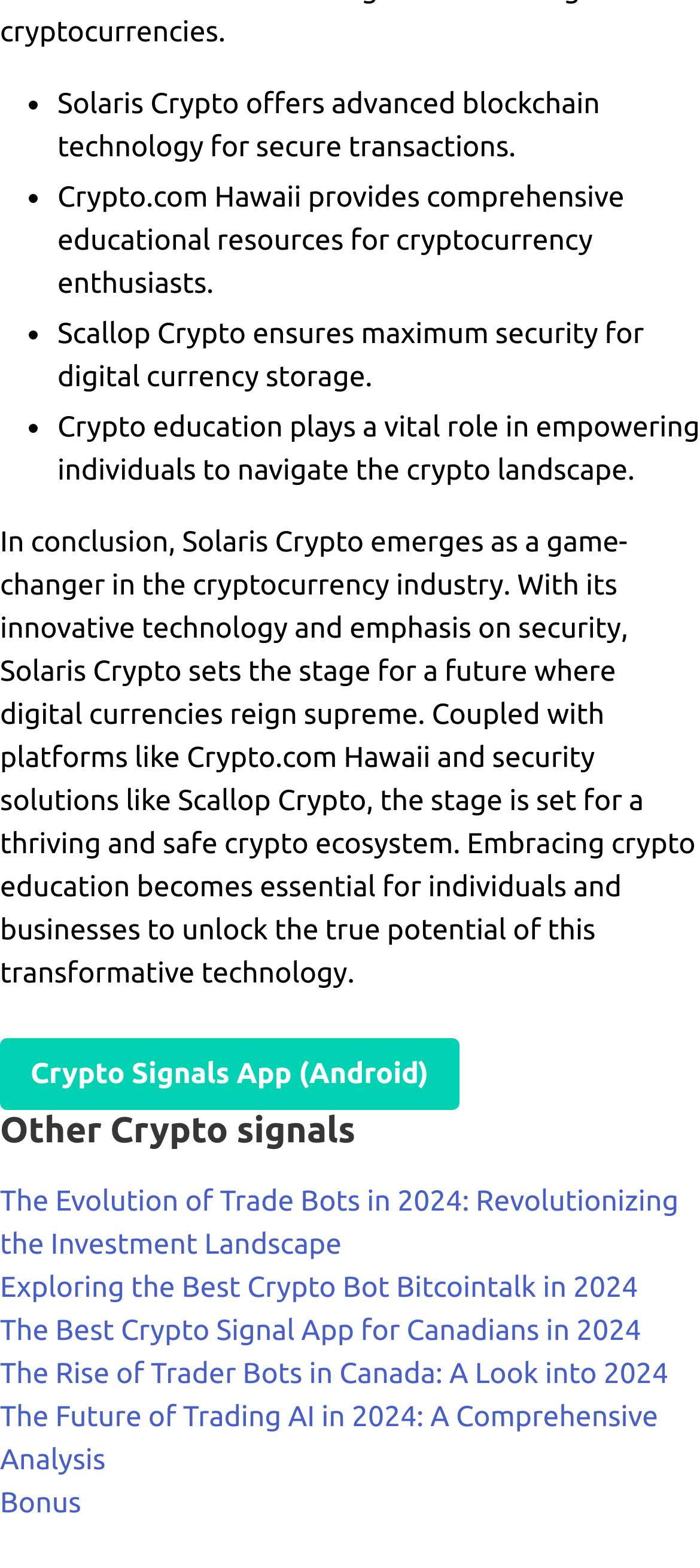Provide the bounding box coordinates for the UI element that is described as: "Crypto Signals App (Android)".

[0.0, 0.662, 0.656, 0.708]